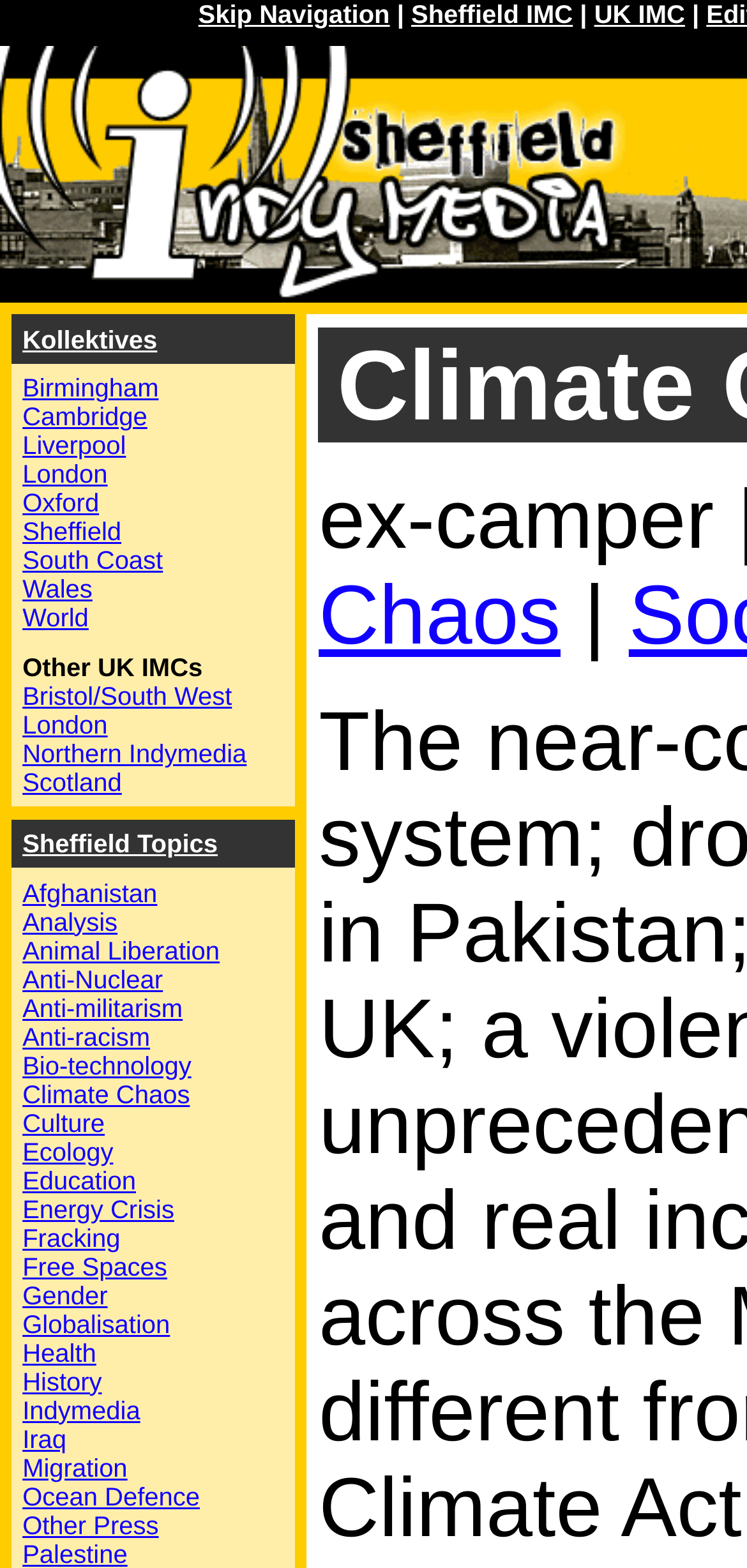Show me the bounding box coordinates of the clickable region to achieve the task as per the instruction: "Click on the link to skip navigation".

[0.265, 0.0, 0.522, 0.018]